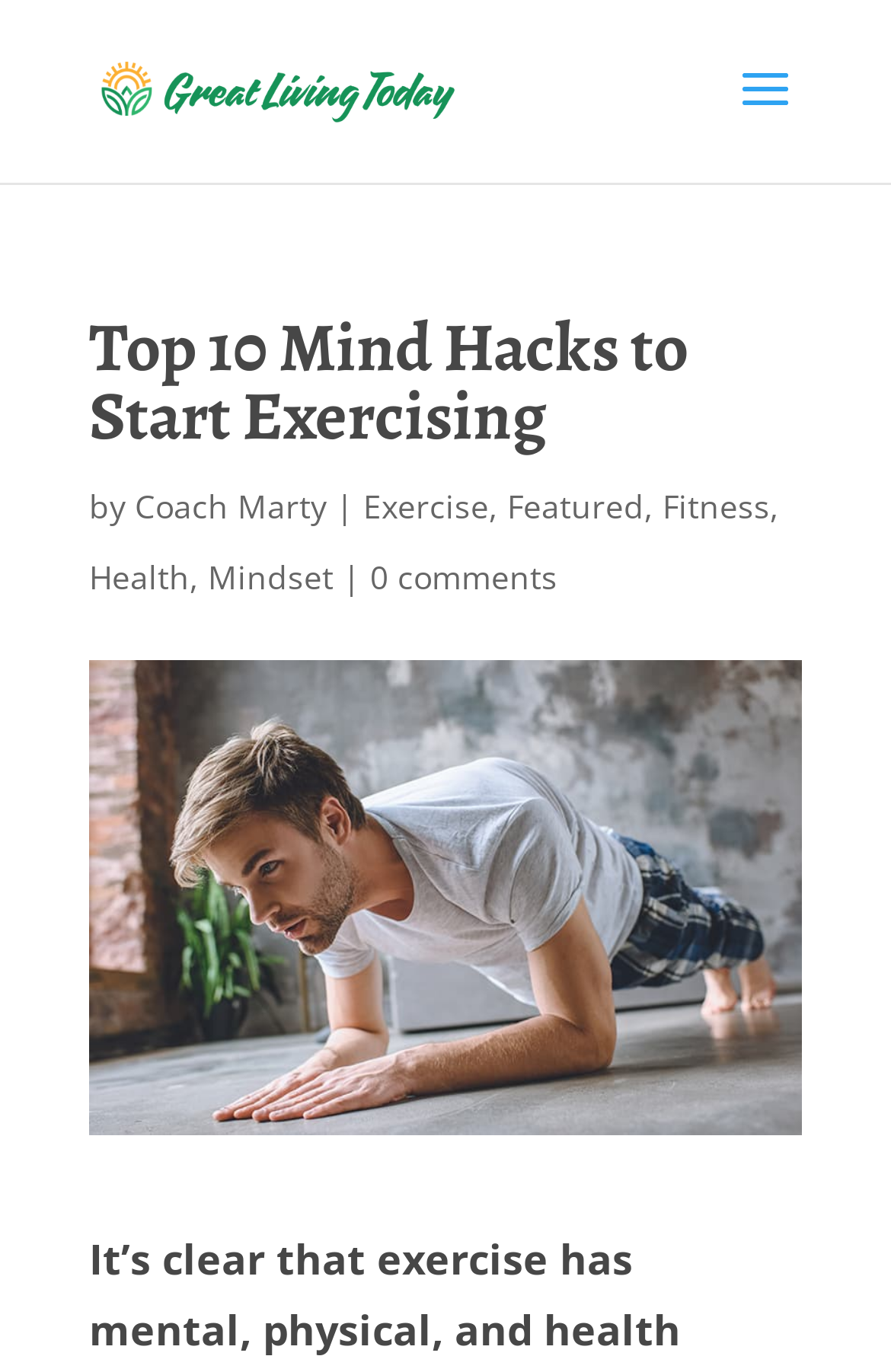What categories are related to the article?
We need a detailed and meticulous answer to the question.

I identified the categories by looking at the link elements with the corresponding text, which are located below the heading and author information. These categories are likely related to the topic of the article.